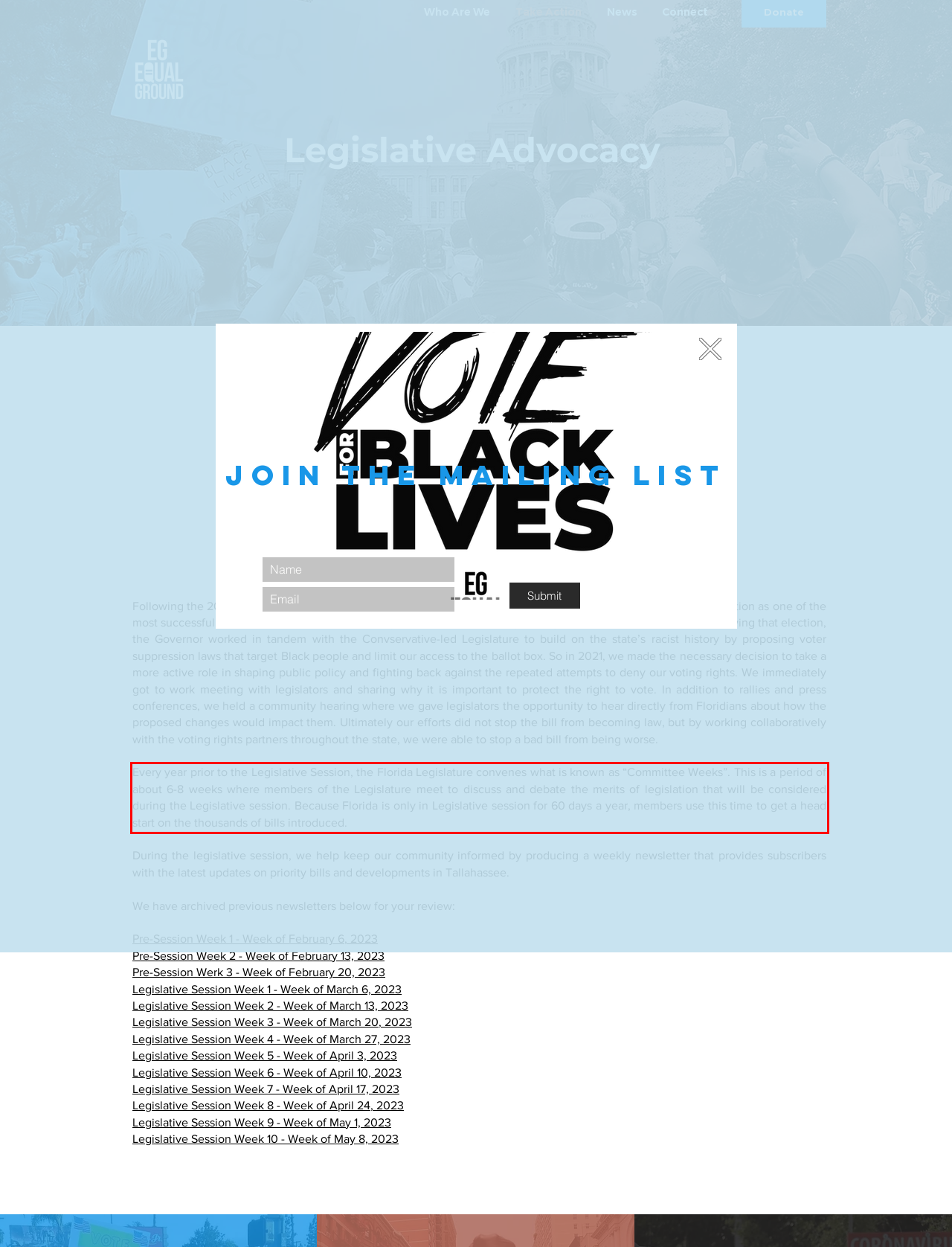Within the provided webpage screenshot, find the red rectangle bounding box and perform OCR to obtain the text content.

Every year prior to the Legislative Session, the Florida Legislature convenes what is known as “Committee Weeks”. This is a period of about 6-8 weeks where members of the Legislature meet to discuss and debate the merits of legislation that will be considered during the Legislative session. Because Florida is only in Legislative session for 60 days a year, members use this time to get a head start on the thousands of bills introduced.